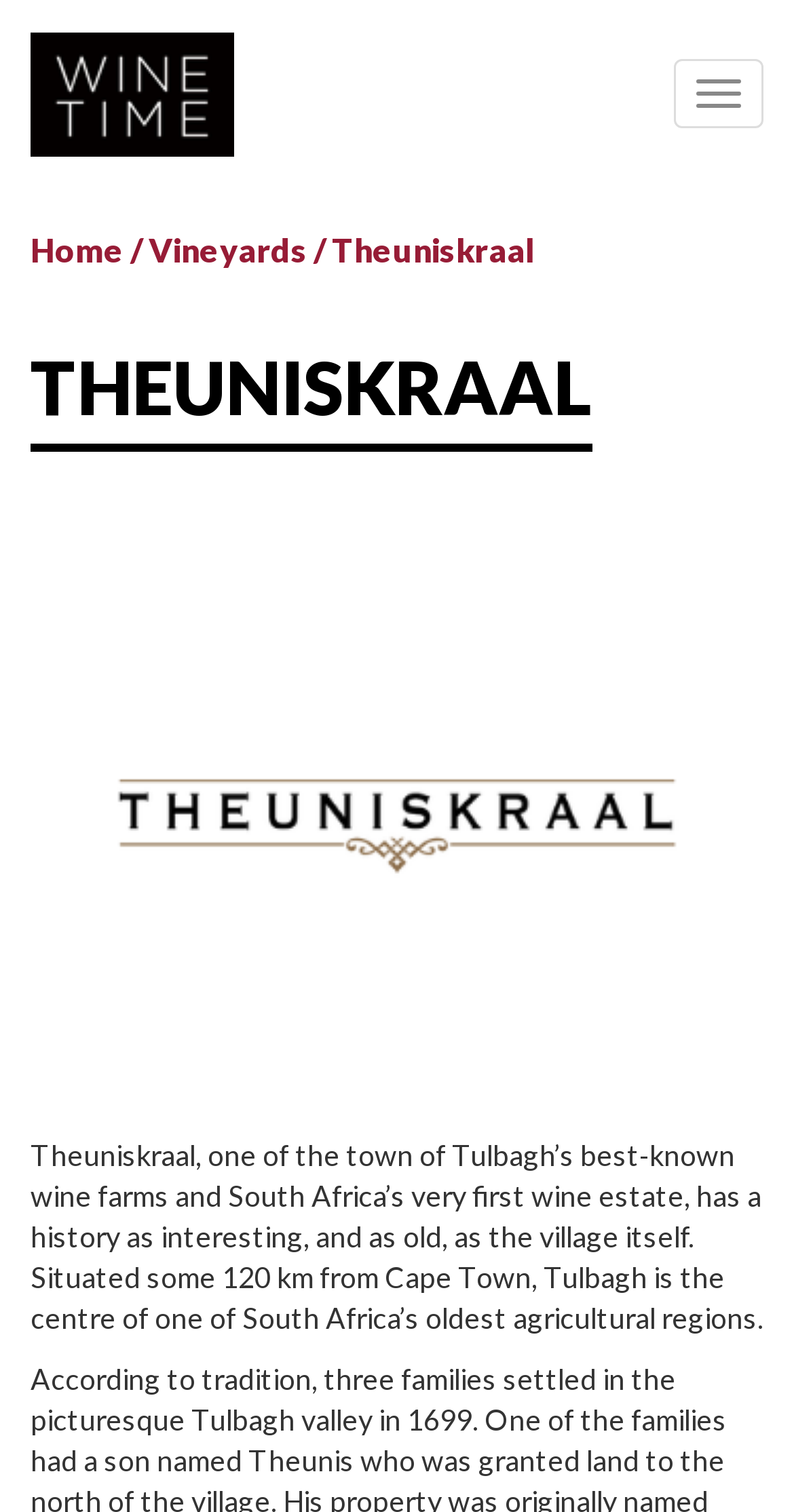How far is Tulbagh from Cape Town?
Could you answer the question with a detailed and thorough explanation?

I found the answer by reading the static text that describes the wine farm, which mentions that 'Tulbagh is the centre of one of South Africa’s oldest agricultural regions, situated some 120 km from Cape Town'.